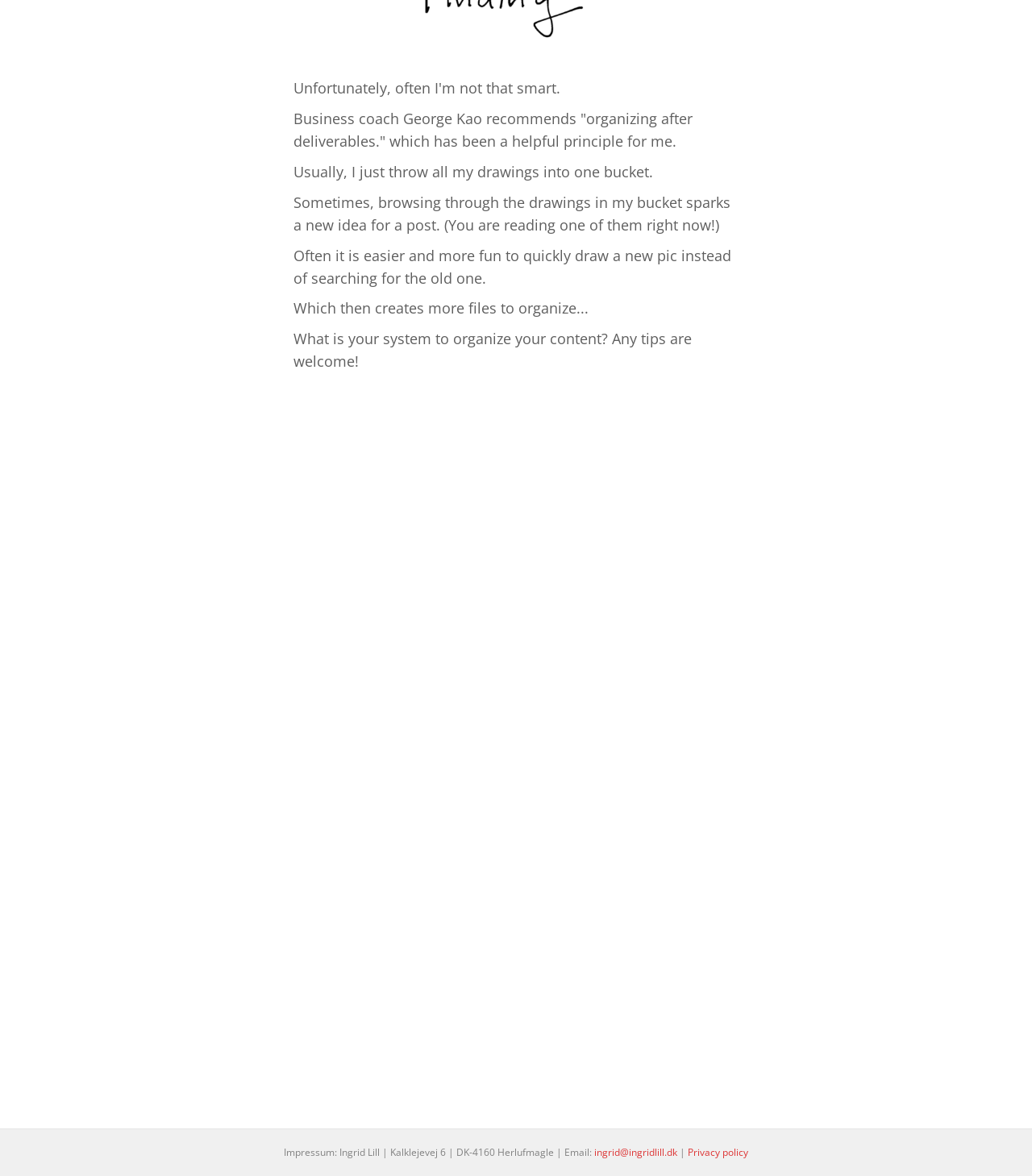What is the email address provided?
Refer to the screenshot and answer in one word or phrase.

ingrid@ingridlill.dk